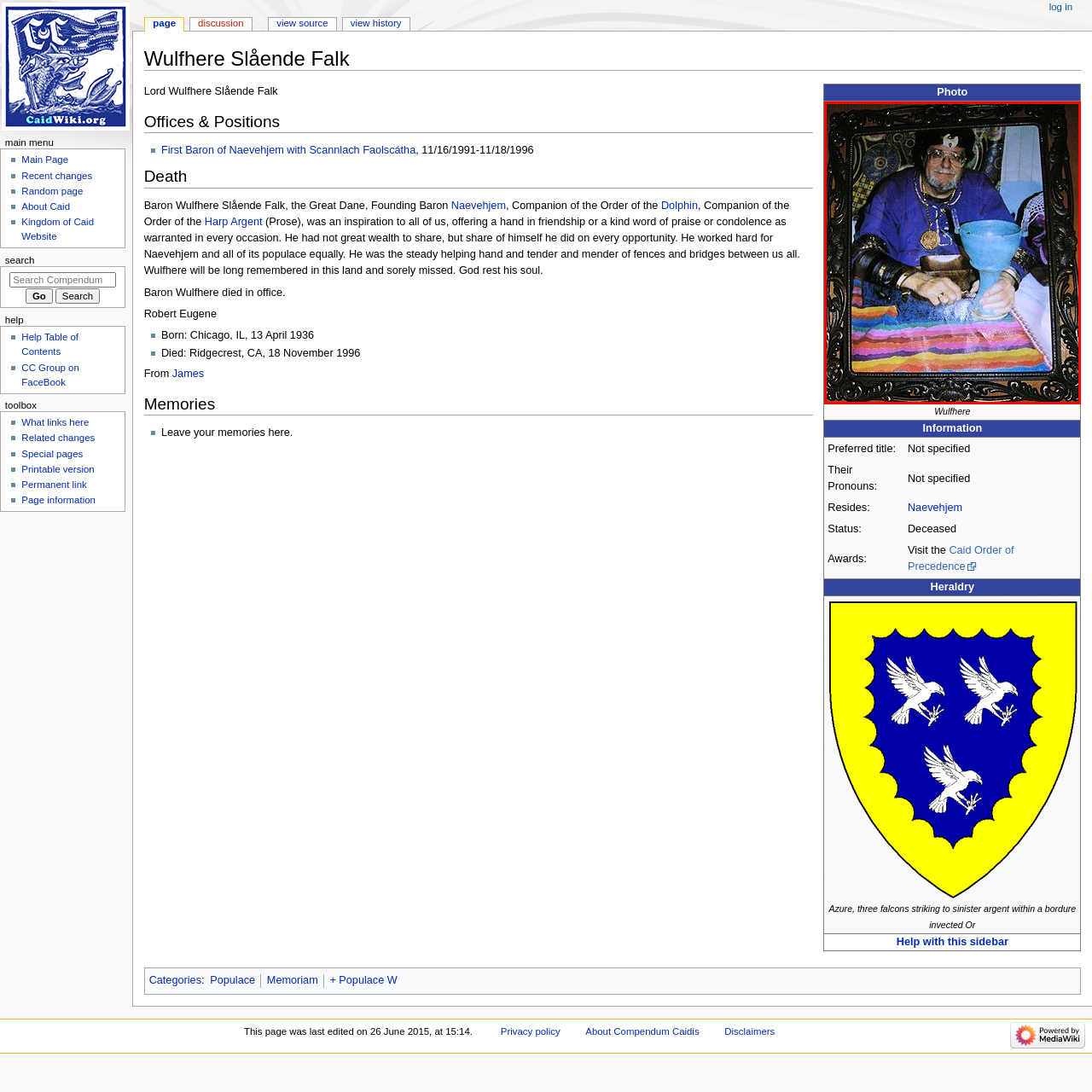Draft a detailed caption for the image located inside the red outline.

The image depicts a man seated behind a colorful striped tablecloth, which features vibrant horizontal bands of color. He is dressed in a purple garment, adorned with jewelry that includes a prominent pendant around his neck. On his head, he wears a distinctive headdress. The man is holding a turquoise chalice in one hand while the other hand rests on a small bowl, suggesting he may be engaged in a ceremonial or ritualistic activity. The background features intricate patterns, adding depth to the scene. This photograph is framed ornately, highlighting its significance and possibly commemorating an important cultural or personal moment.